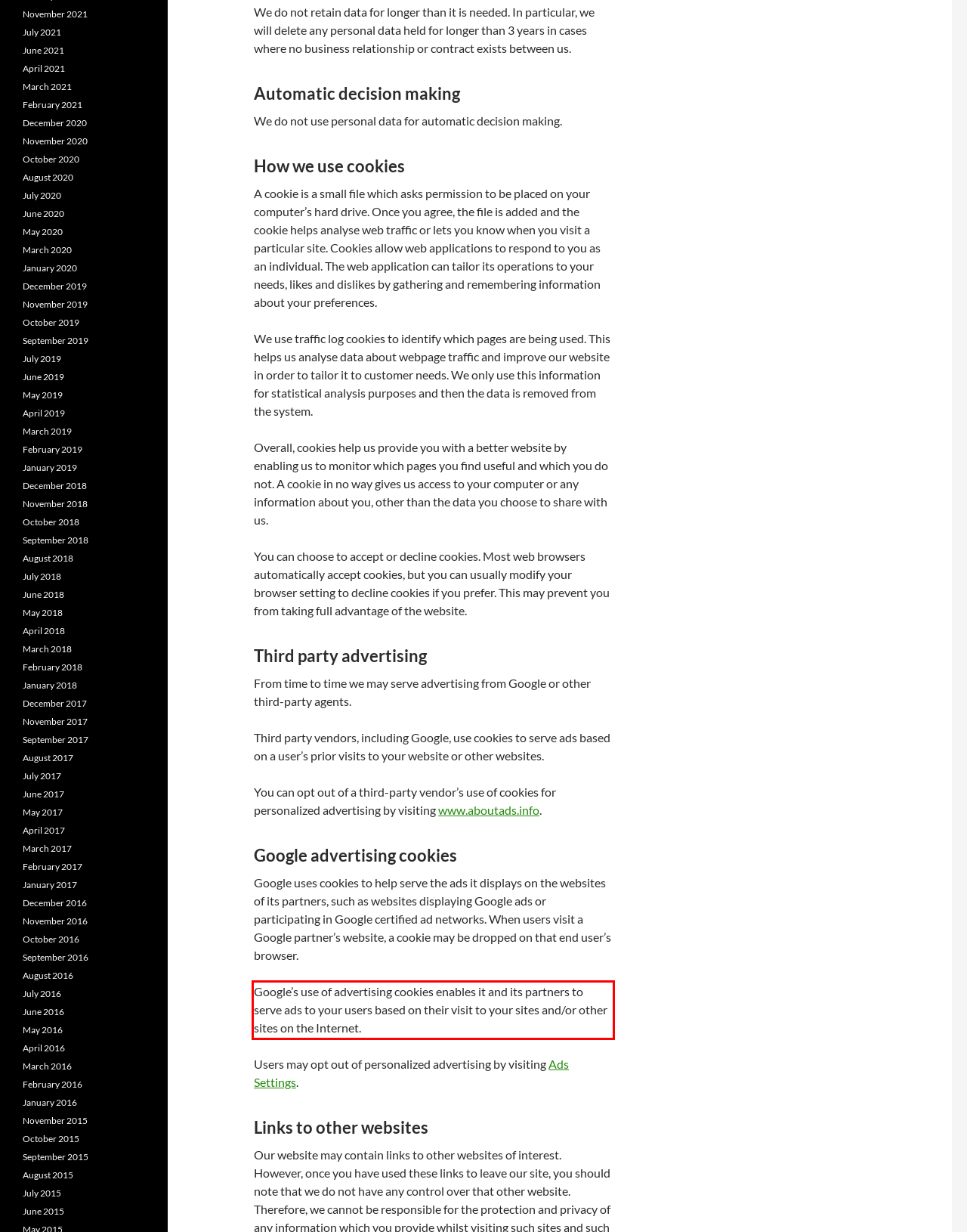Examine the screenshot of the webpage, locate the red bounding box, and generate the text contained within it.

Google’s use of advertising cookies enables it and its partners to serve ads to your users based on their visit to your sites and/or other sites on the Internet.